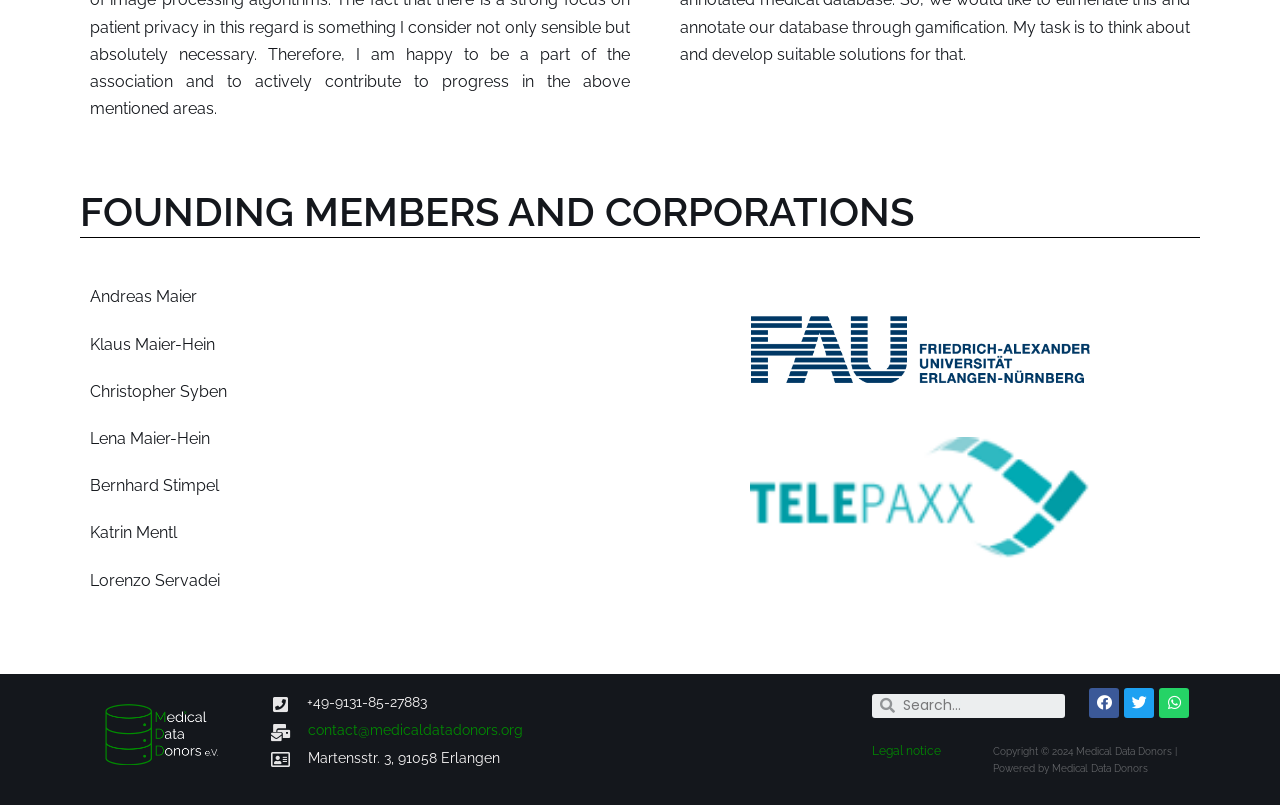Find the bounding box coordinates for the HTML element described as: "parent_node: Search name="s" placeholder="Search..." title="Search"". The coordinates should consist of four float values between 0 and 1, i.e., [left, top, right, bottom].

[0.699, 0.861, 0.832, 0.89]